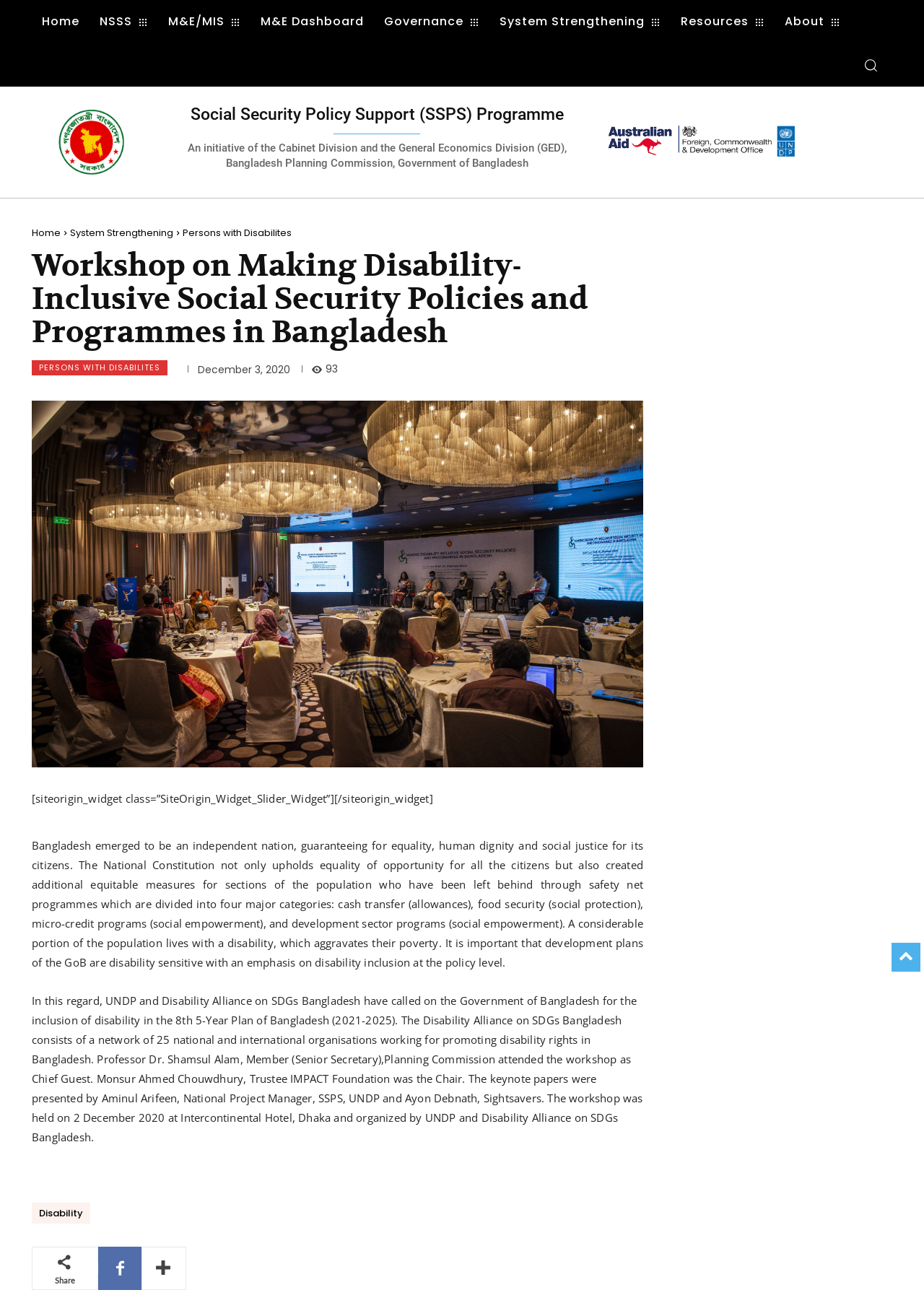Determine the bounding box coordinates for the clickable element to execute this instruction: "Search for something". Provide the coordinates as four float numbers between 0 and 1, i.e., [left, top, right, bottom].

[0.919, 0.033, 0.966, 0.066]